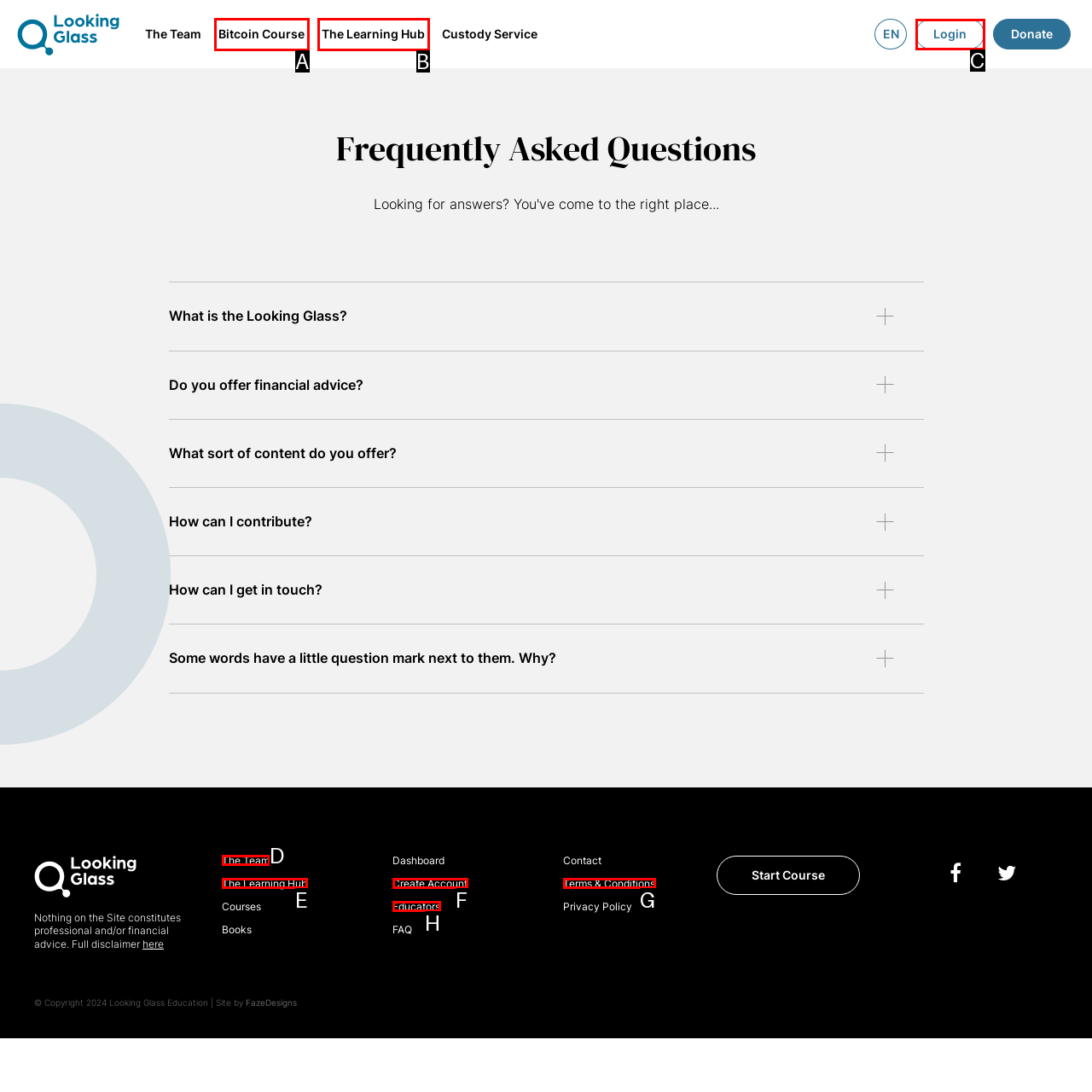Identify the HTML element that matches the description: The Team. Provide the letter of the correct option from the choices.

D